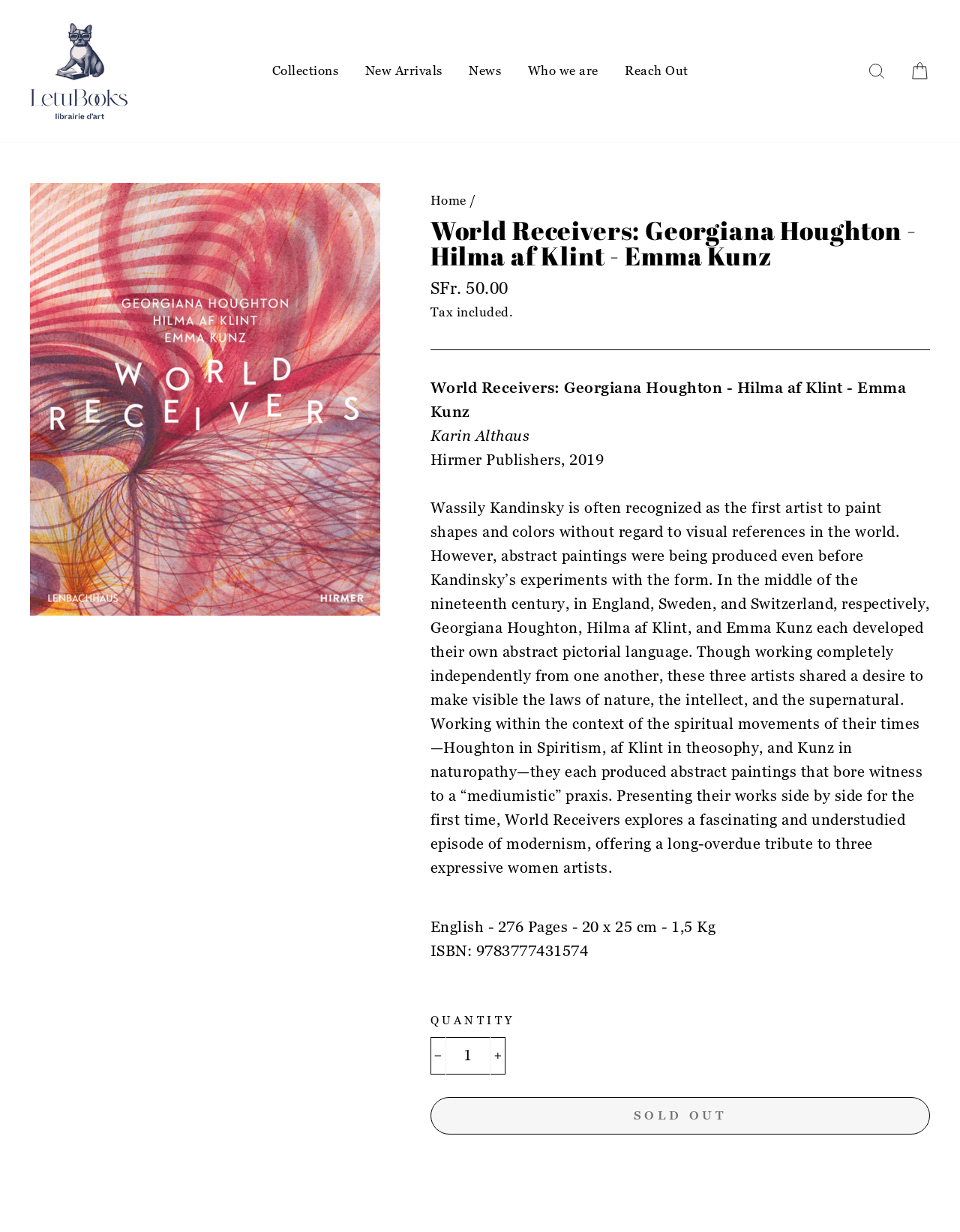What is the name of the book?
Please provide a comprehensive answer based on the visual information in the image.

I found the answer by looking at the heading element on the webpage, which says 'World Receivers: Georgiana Houghton - Hilma af Klint - Emma Kunz'. This is likely the title of the book being described on the webpage.